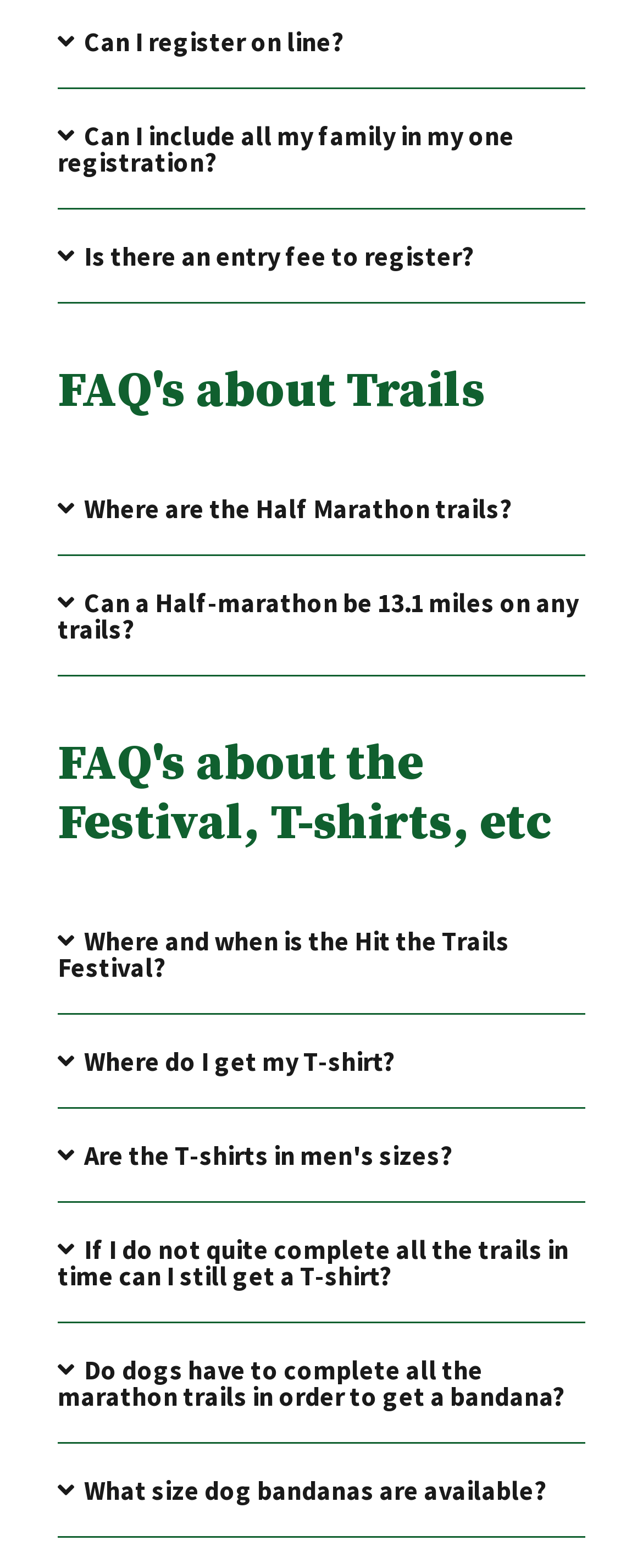How many FAQs are there in total?
We need a detailed and meticulous answer to the question.

I counted the total number of button elements with questions, which are 12. These questions are divided into two categories: trails and festival, t-shirts, etc.